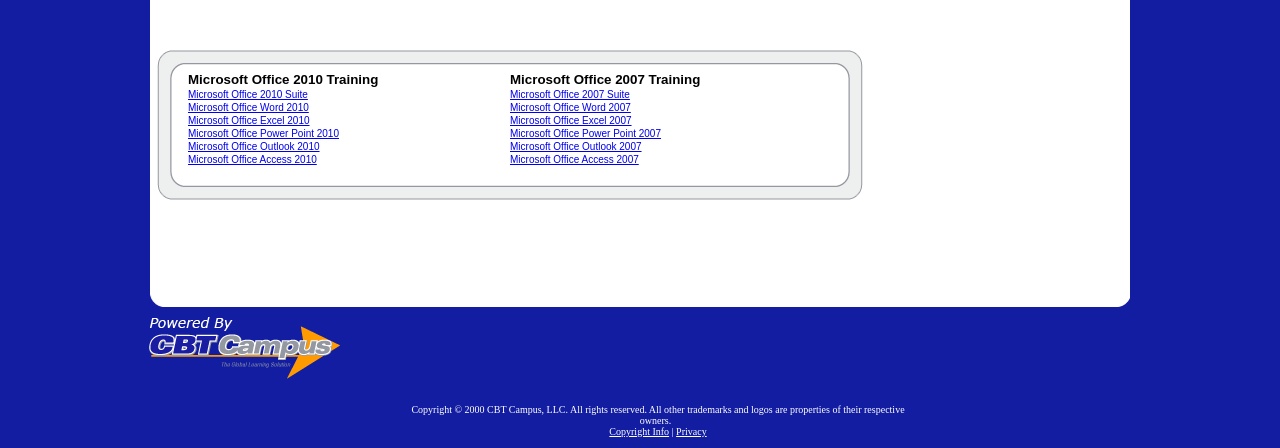Locate the bounding box coordinates of the clickable area to execute the instruction: "Click Microsoft Office 2010 Suite". Provide the coordinates as four float numbers between 0 and 1, represented as [left, top, right, bottom].

[0.147, 0.199, 0.241, 0.223]